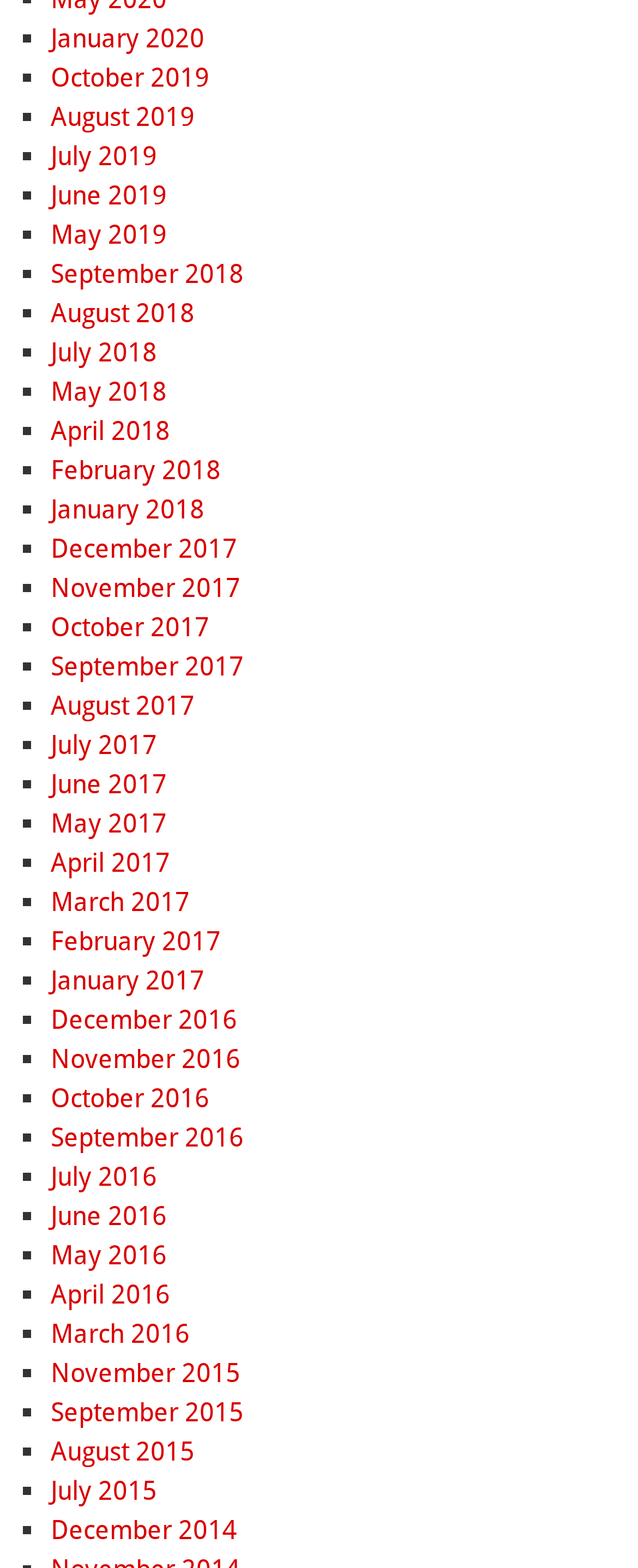Please identify the bounding box coordinates of the clickable region that I should interact with to perform the following instruction: "View August 2019". The coordinates should be expressed as four float numbers between 0 and 1, i.e., [left, top, right, bottom].

[0.079, 0.065, 0.305, 0.085]